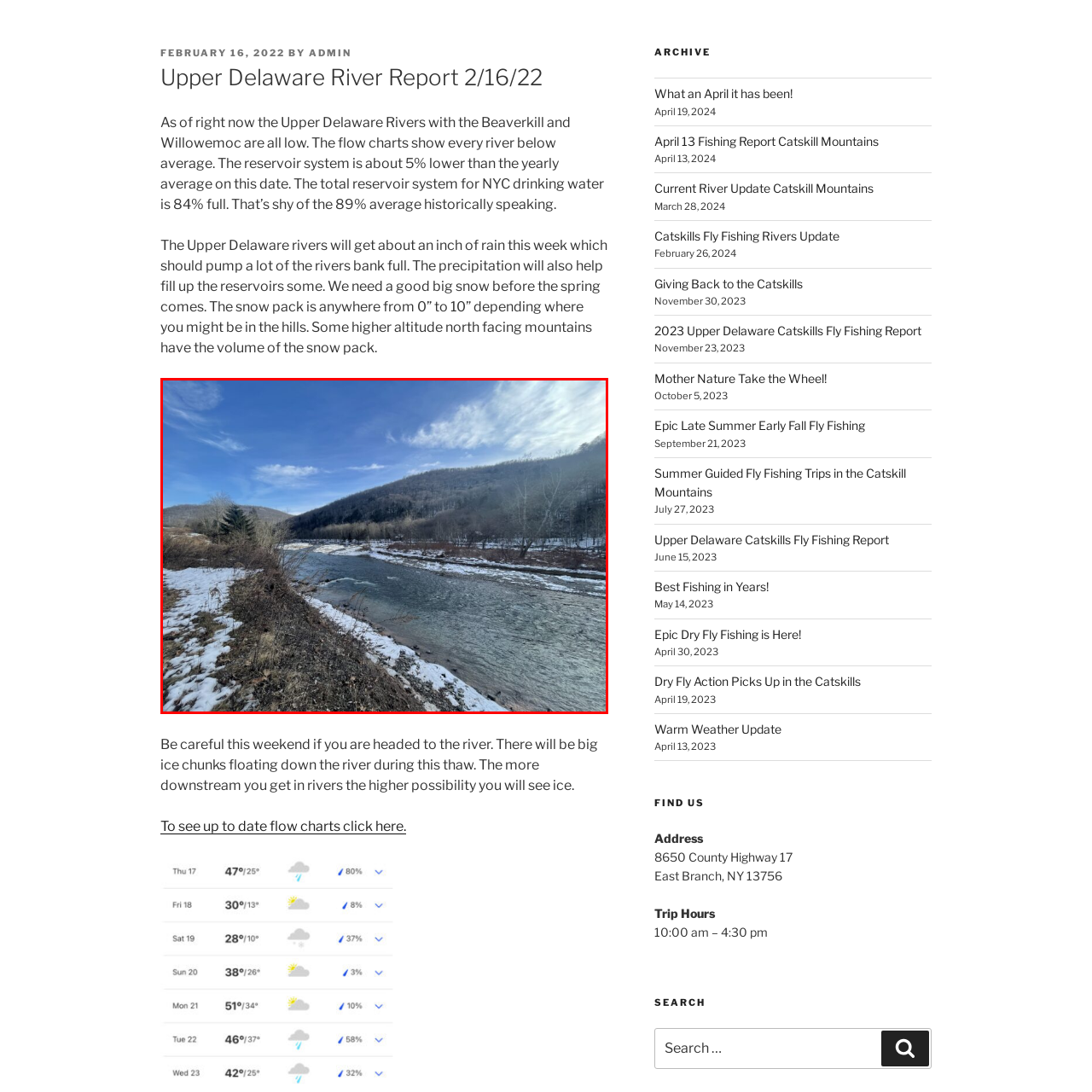Direct your attention to the image marked by the red boundary, What is the color of the sky? Provide a single word or phrase in response.

Blue